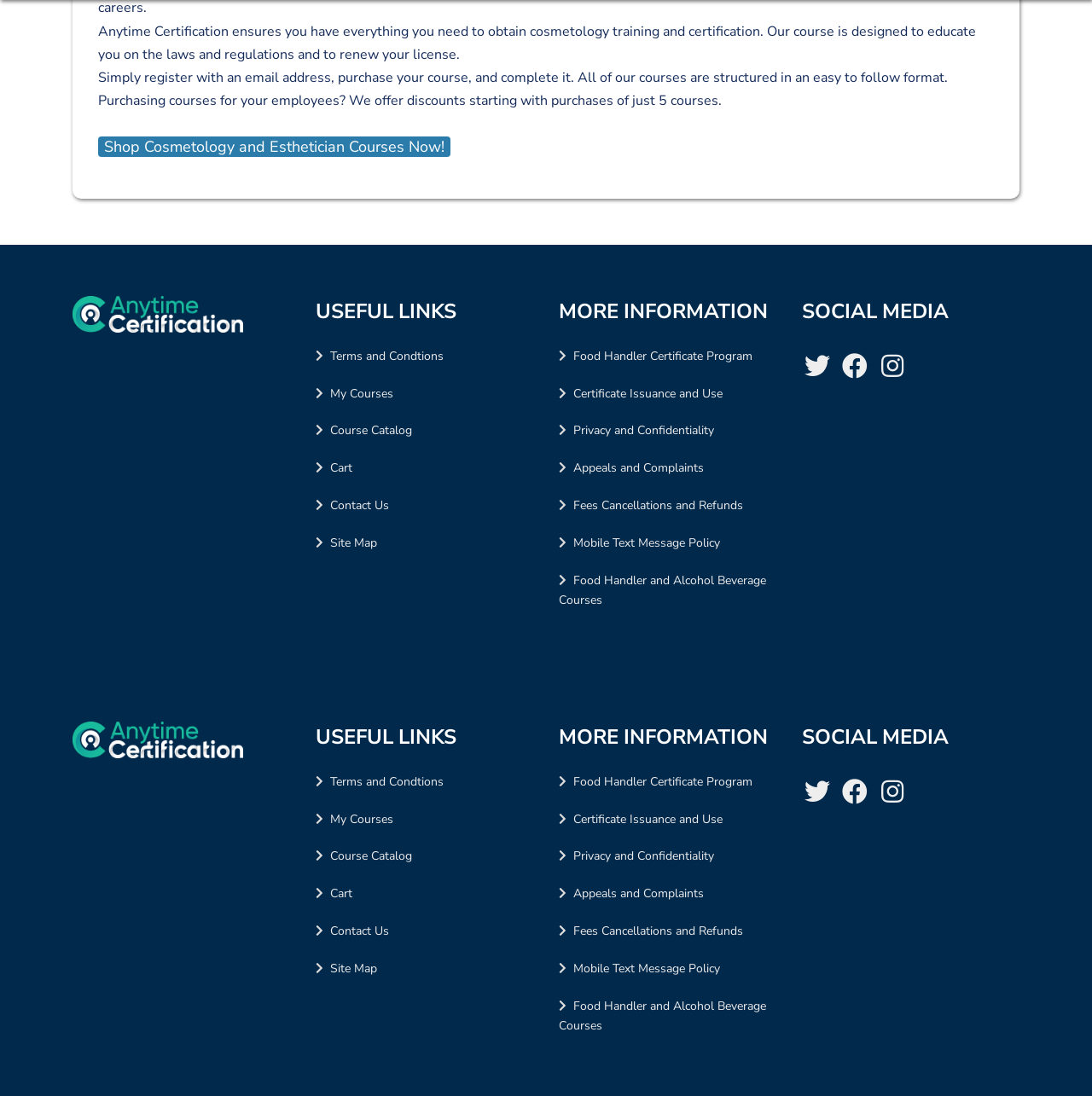Please provide the bounding box coordinate of the region that matches the element description: Mobile Text Message Policy. Coordinates should be in the format (top-left x, top-left y, bottom-right x, bottom-right y) and all values should be between 0 and 1.

[0.525, 0.876, 0.659, 0.891]